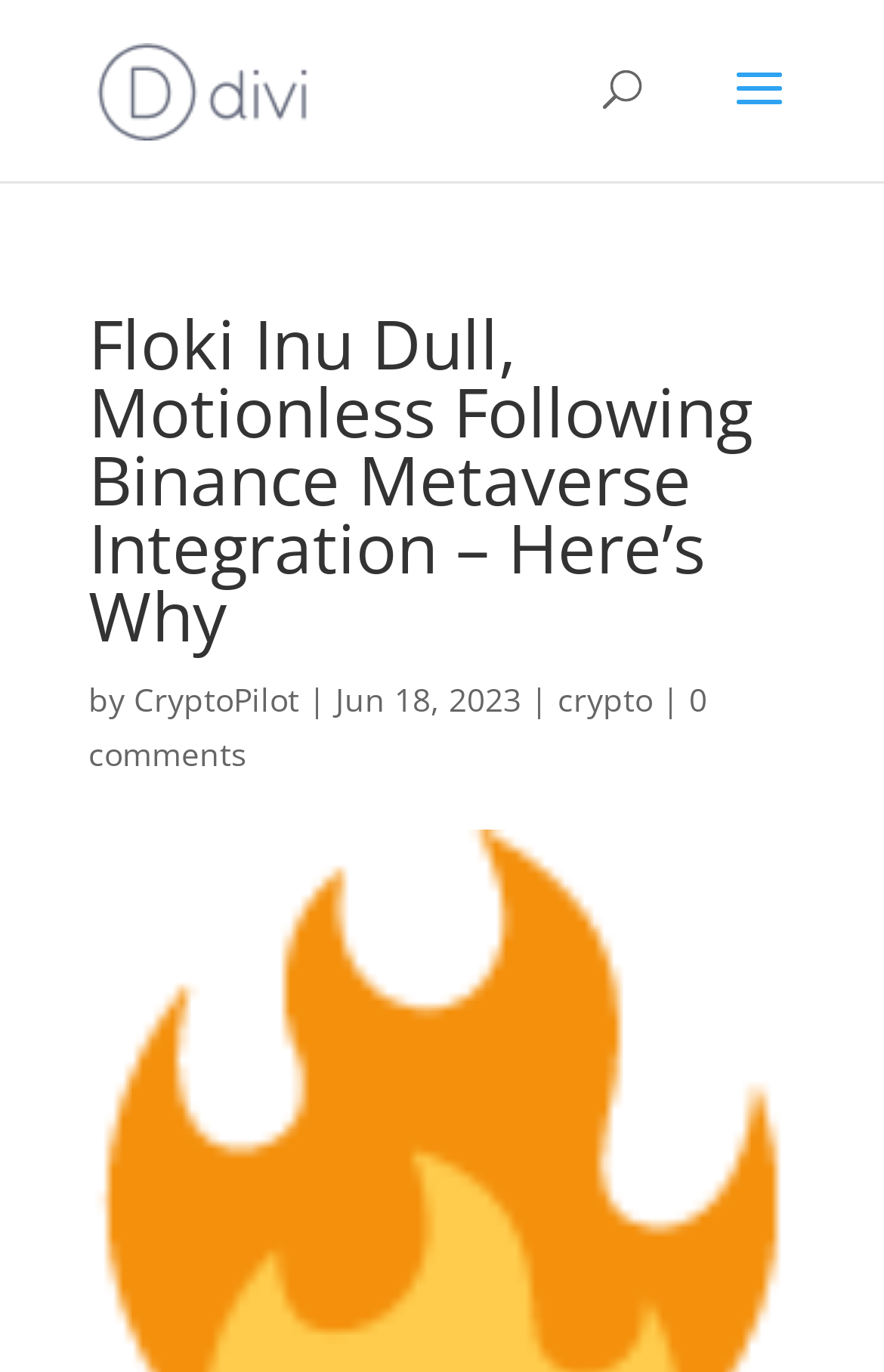Use the information in the screenshot to answer the question comprehensively: Who wrote the article?

I found the answer by looking at the author information below the main heading. The text 'by' is followed by a link with the text 'CryptoPilot', which suggests that CryptoPilot is the author of the article.